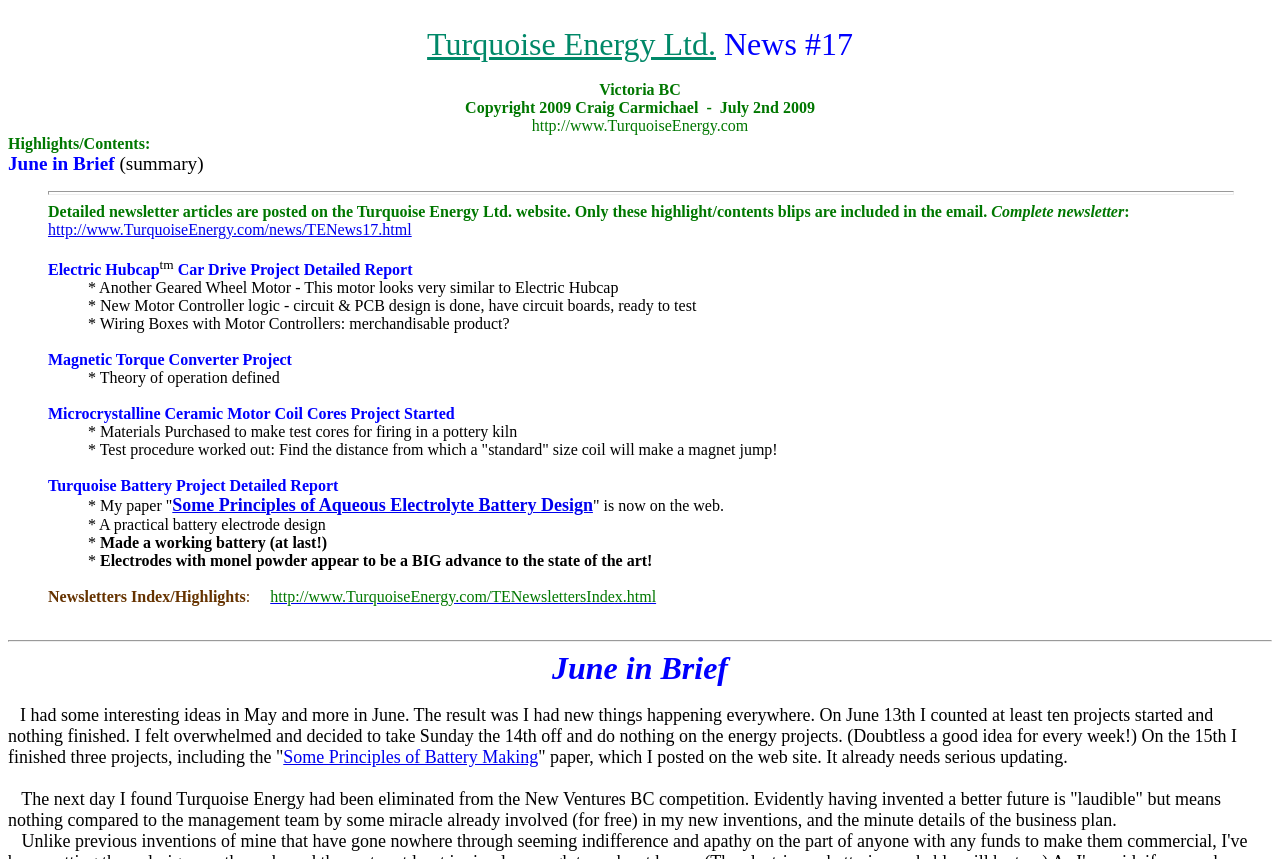What is the location of the author?
Based on the screenshot, give a detailed explanation to answer the question.

The location of the author can be found at the top of the webpage, where it says 'Victoria BC'. This suggests that the author is based in Victoria, British Columbia.